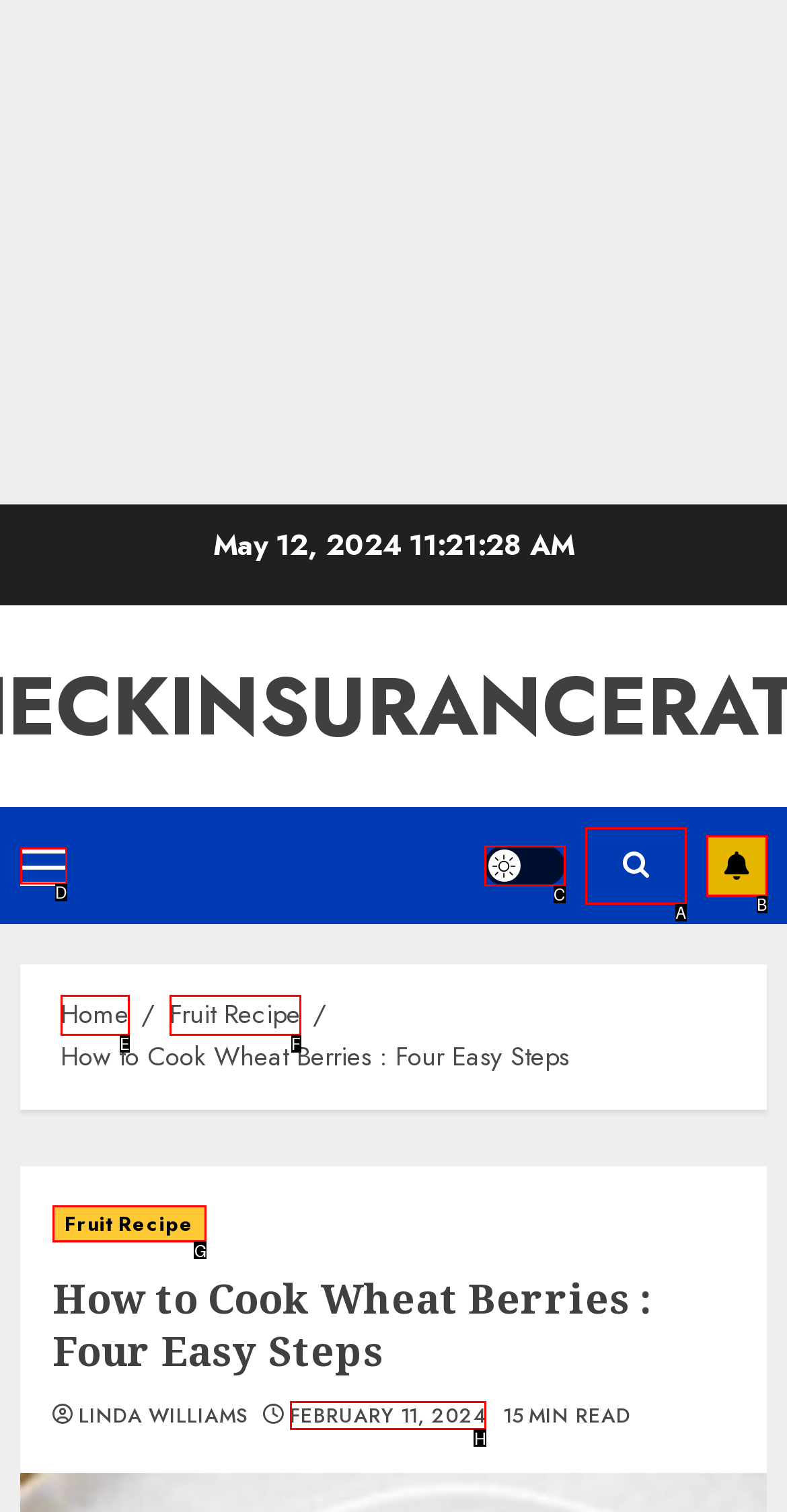Given the description: February 11, 2024, pick the option that matches best and answer with the corresponding letter directly.

H